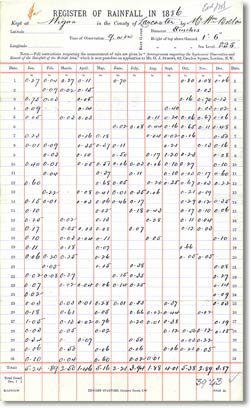Depict the image with a detailed narrative.

The image features a historical document titled "Register of Rainfall in 1986," organized in a tabular format. It details daily rainfall measurements, including dates, the amount of rainfall recorded in inches, and additional notations. This register serves as a crucial data source for scientists, showcasing weather patterns from the past. Such historical weather records are invaluable for understanding climate changes over many years, highlighting the evolution of weather recording technologies and their impact on contemporary climate science. The meticulous documentation reflected in the register underscores the efforts made historically to measure and record weather phenomena accurately.